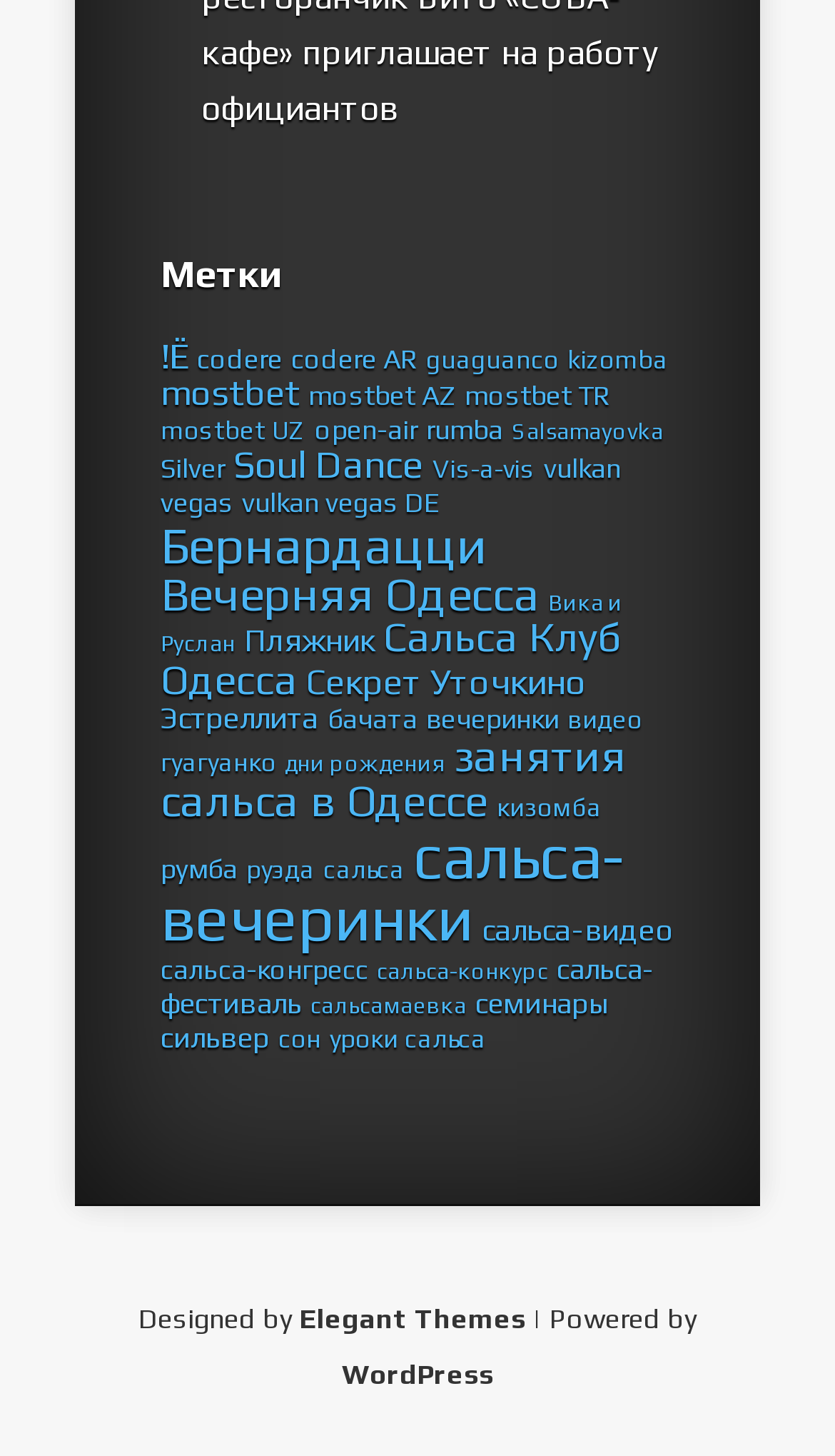What is the name of the theme designer of this webpage?
Refer to the image and answer the question using a single word or phrase.

Elegant Themes